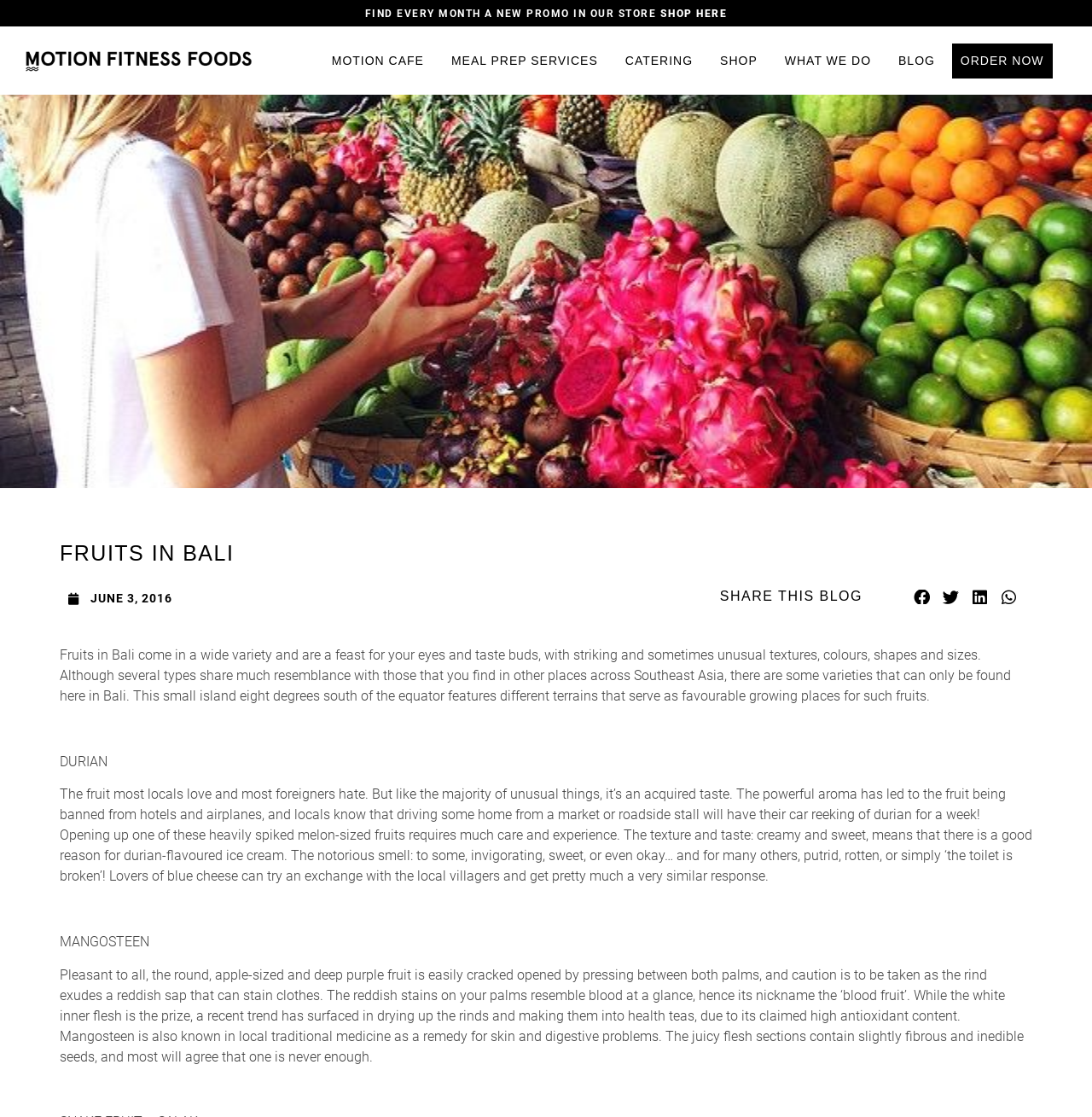How many buttons are there for sharing the blog post?
Respond to the question with a single word or phrase according to the image.

4